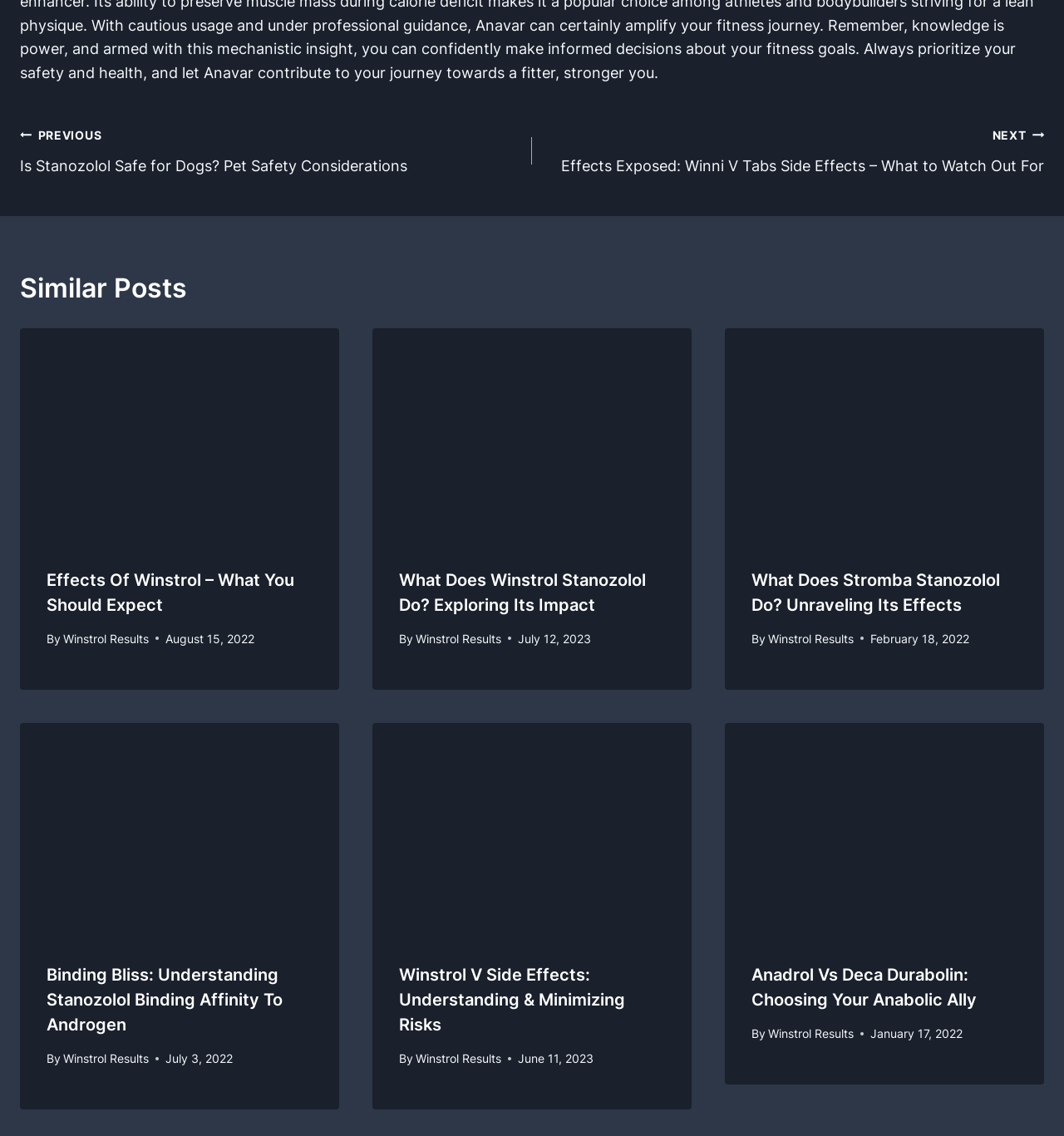What is the author of the second similar post?
Please provide a comprehensive answer to the question based on the webpage screenshot.

The second similar post is an article with a heading 'What Does Winstrol Stanozolol Do? Exploring Its Impact', and its author is 'Winstrol Results', which is located below the heading and above the date.